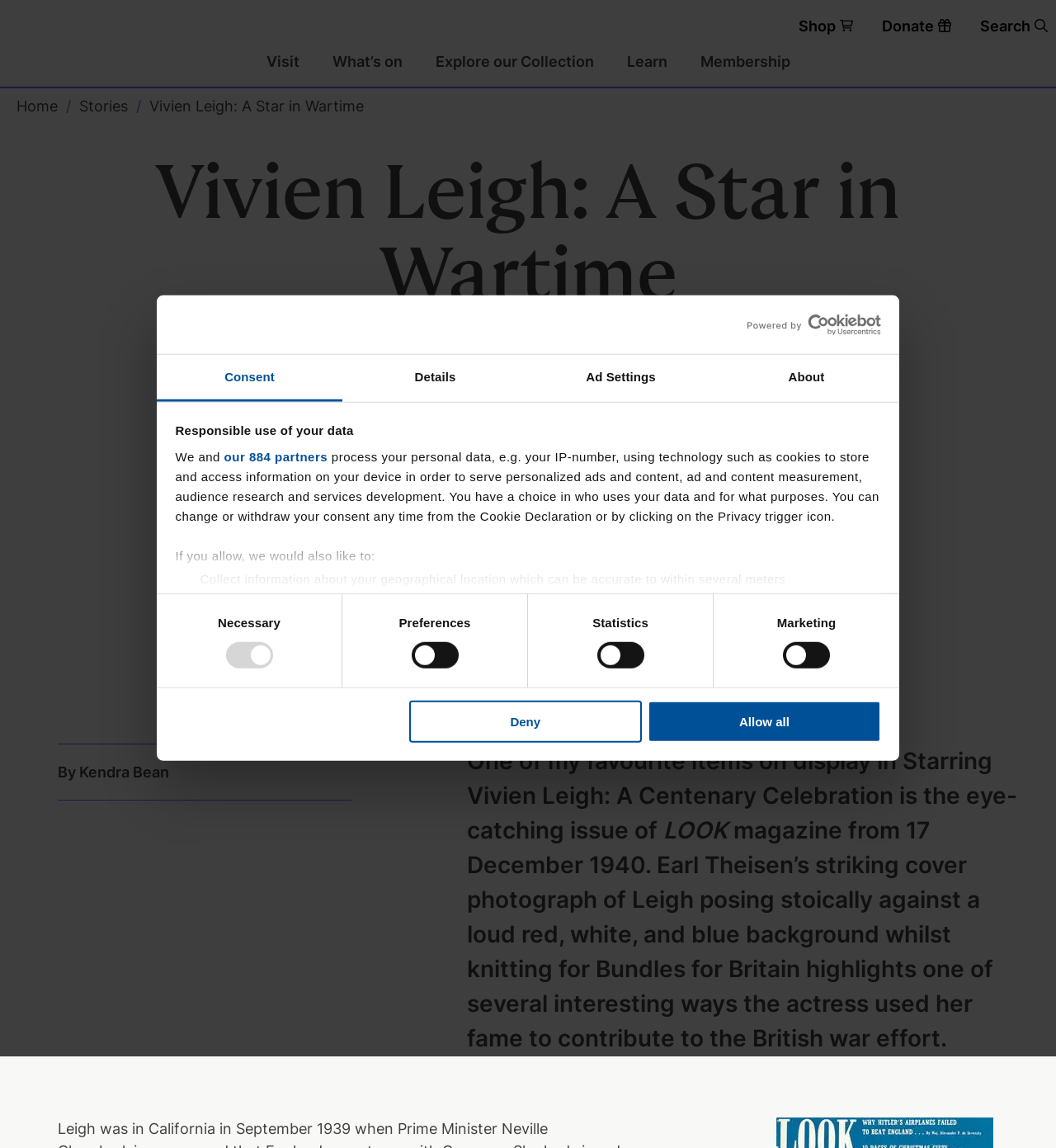What is the name of the actress featured in the exhibition?
Answer the question using a single word or phrase, according to the image.

Vivien Leigh